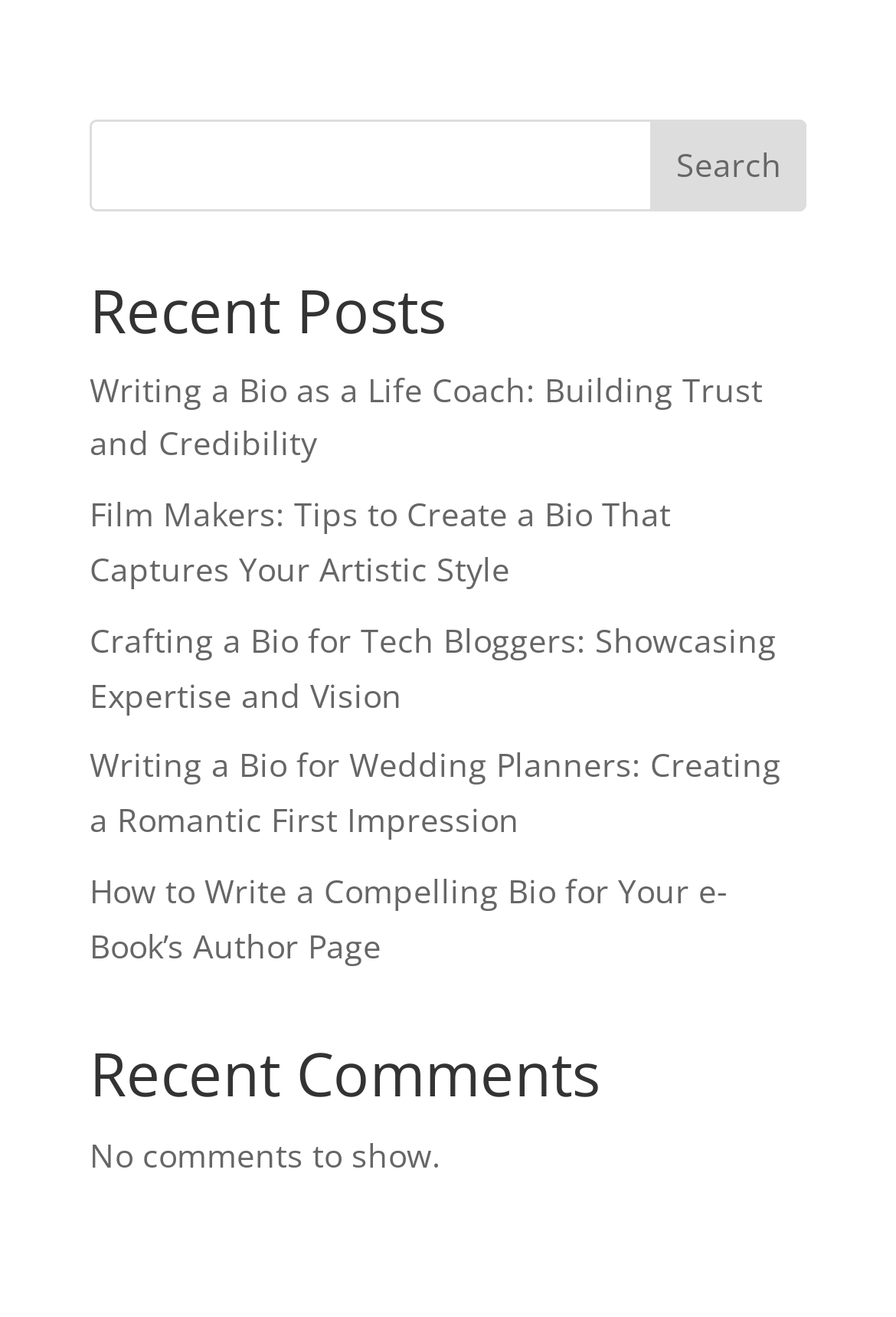What is the purpose of the search box?
Refer to the image and give a detailed answer to the question.

The search box is located at the top of the webpage, and it has a button labeled 'Search'. This suggests that the search box is intended for users to search for specific posts or content within the website.